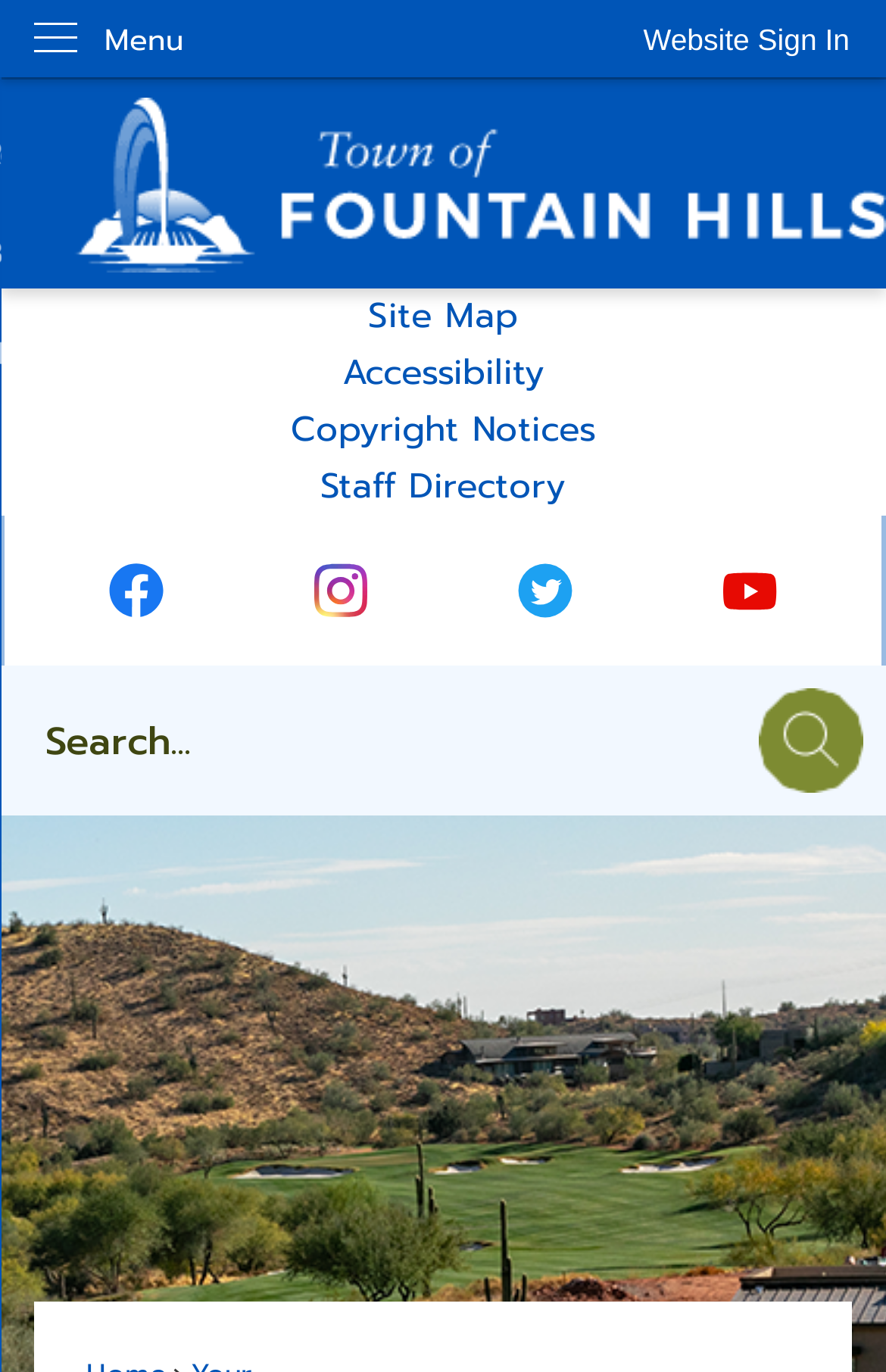Determine the bounding box coordinates of the element's region needed to click to follow the instruction: "Sign in to the website". Provide these coordinates as four float numbers between 0 and 1, formatted as [left, top, right, bottom].

[0.685, 0.0, 1.0, 0.058]